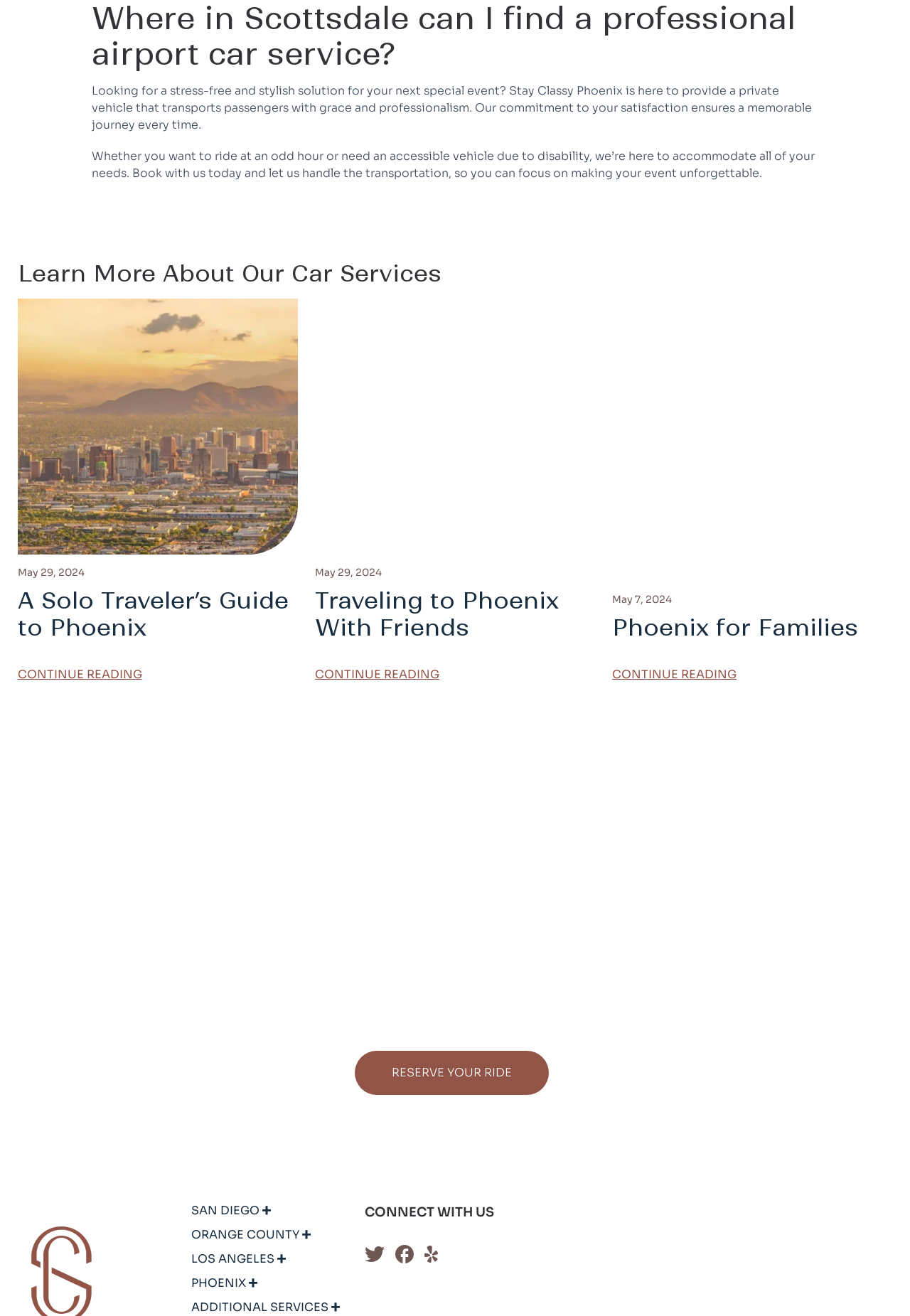What is Stay Classy Phoenix's commitment?
Answer the question with a single word or phrase by looking at the picture.

satisfaction